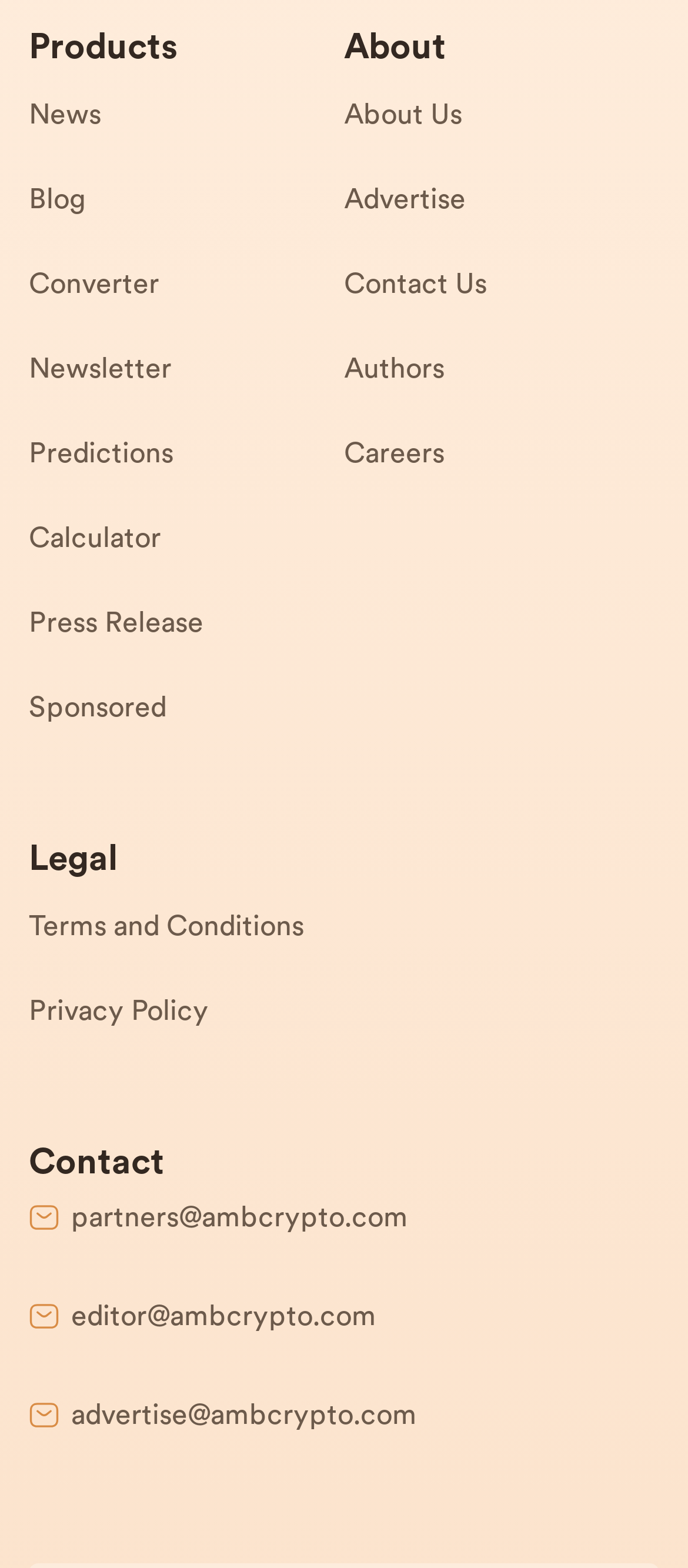Determine the bounding box for the UI element as described: "Terms and Conditions". The coordinates should be represented as four float numbers between 0 and 1, formatted as [left, top, right, bottom].

[0.042, 0.575, 0.5, 0.63]